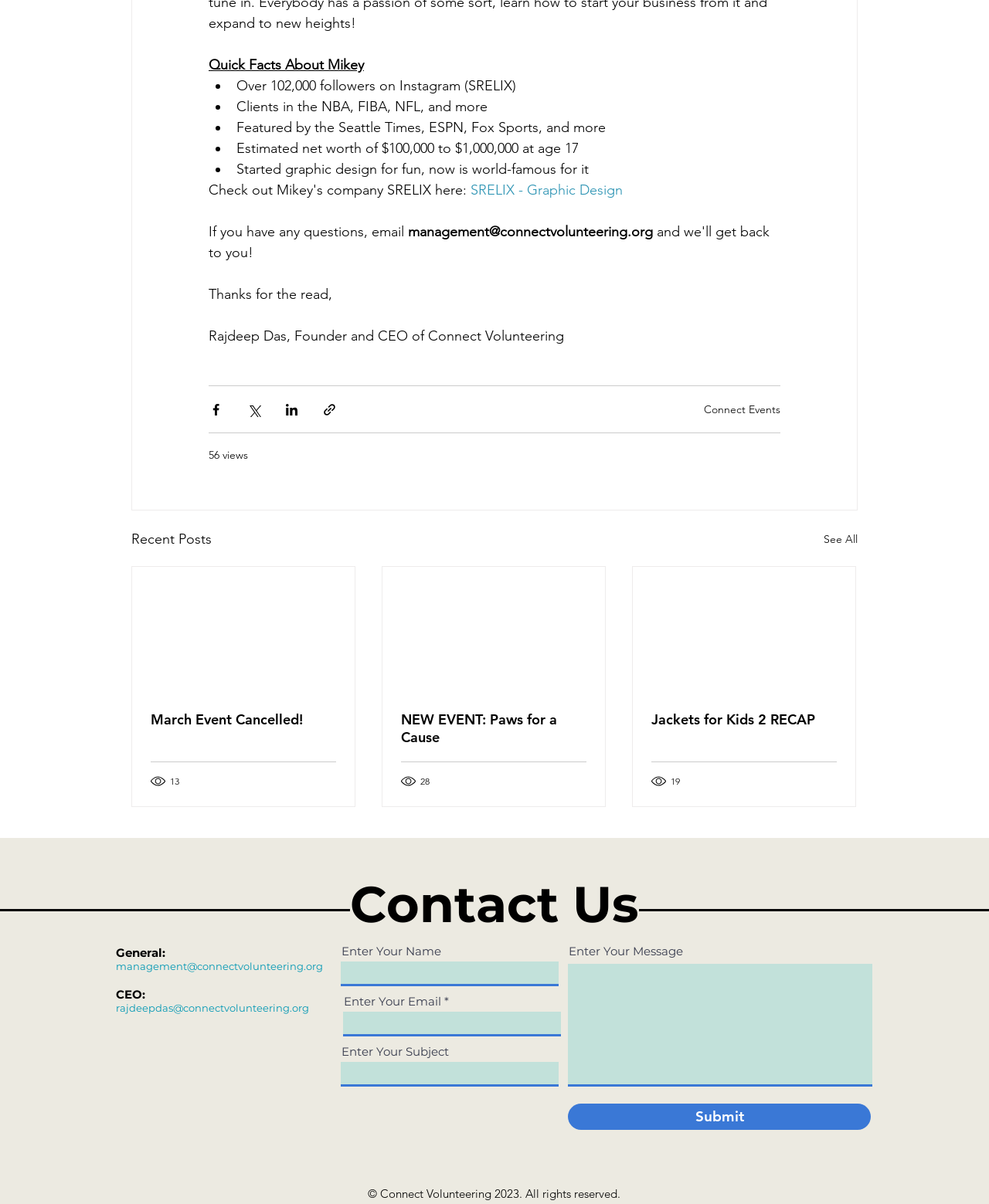Identify the bounding box coordinates necessary to click and complete the given instruction: "Enter your name in the input field".

[0.345, 0.799, 0.565, 0.819]